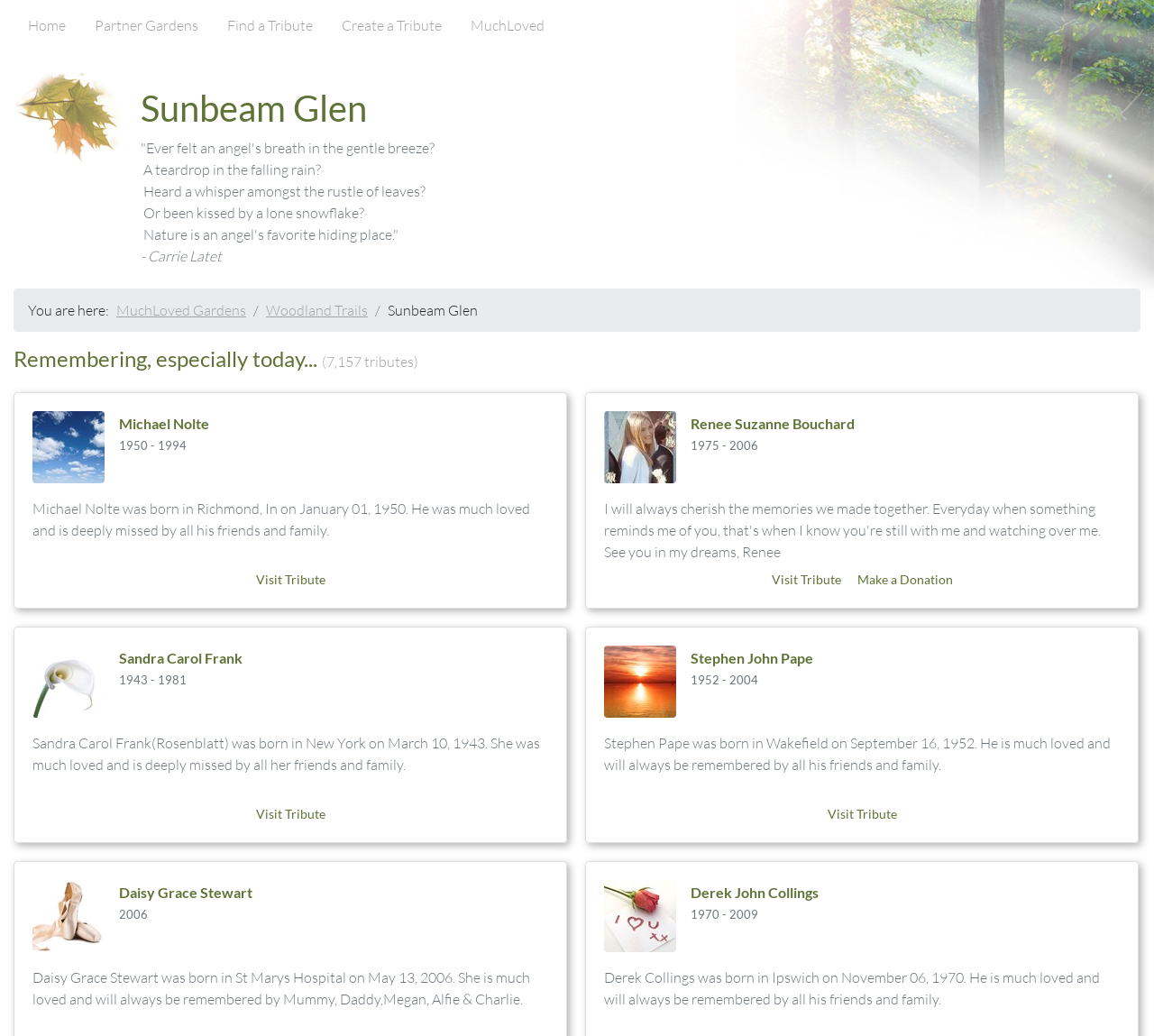Please provide a comprehensive answer to the question below using the information from the image: How many tributes are there?

I counted the number of tributes mentioned in the heading 'Remembering, especially today... (7,157 tributes)'.